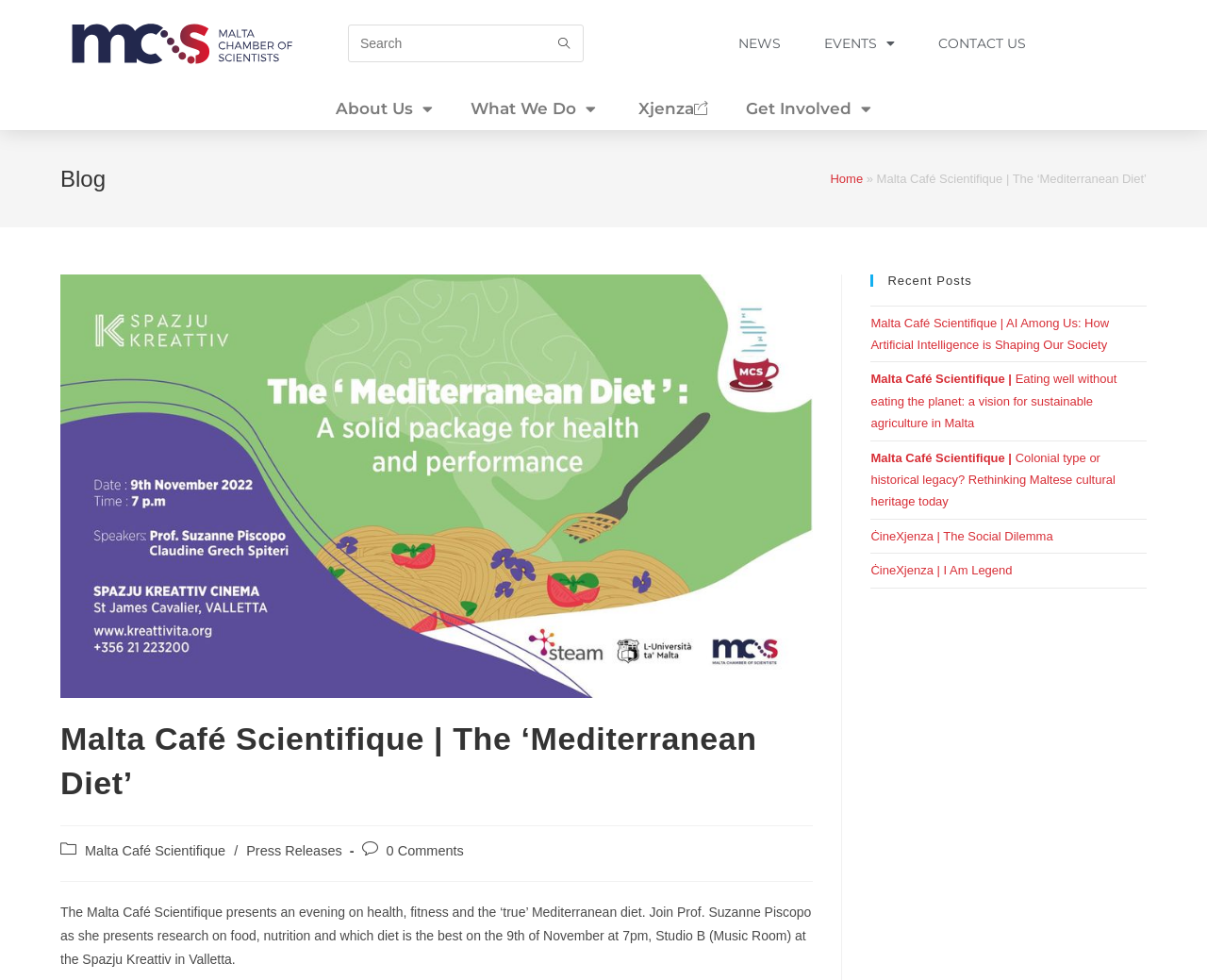What is the date of the event?
Please give a well-detailed answer to the question.

The answer can be found in the main content section of the webpage, where it is stated that the event will take place on 'the 9th of November'.